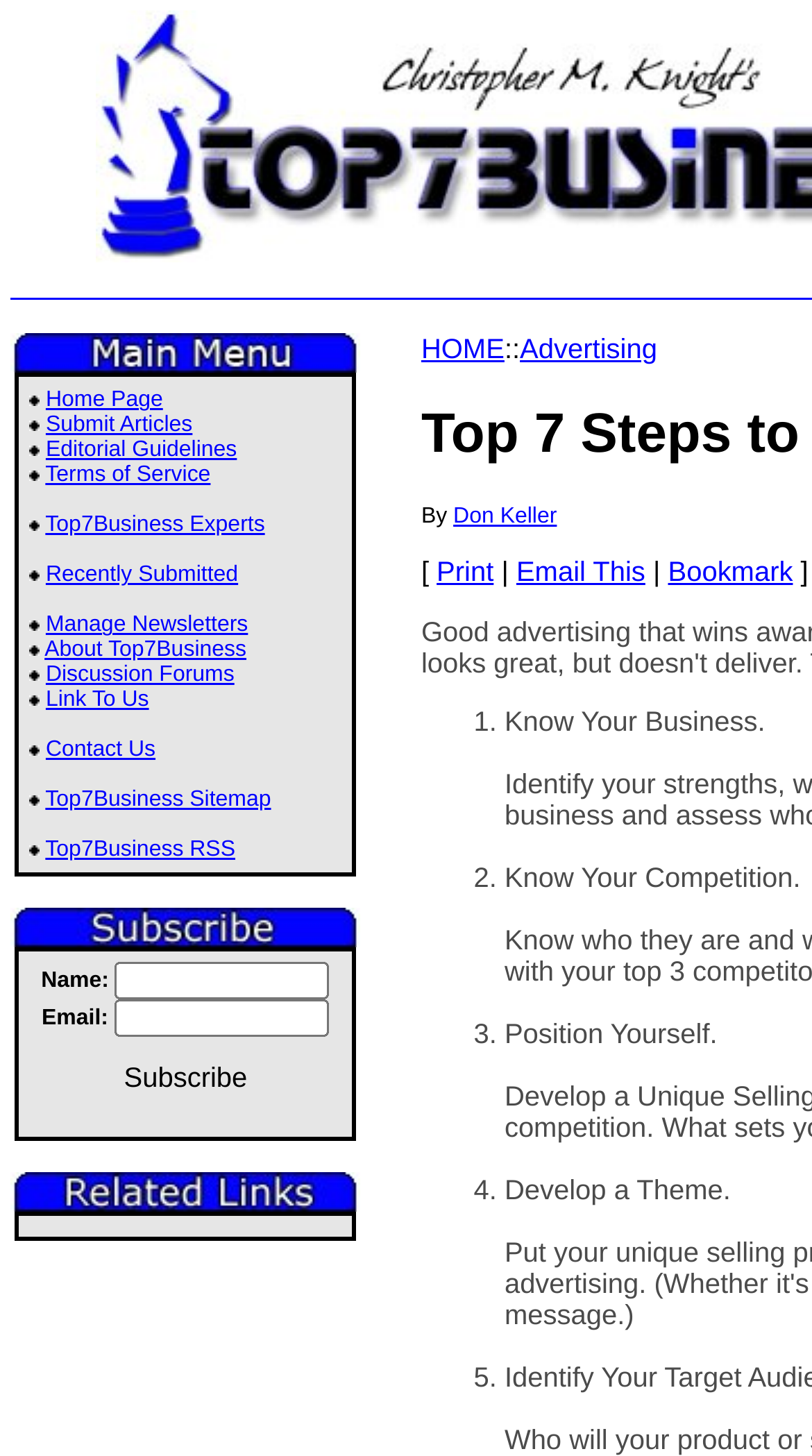Based on the image, please respond to the question with as much detail as possible:
How many links are in the top navigation bar?

I counted the number of links in the top navigation bar, which includes 'Home Page', 'Submit Articles', 'Editorial Guidelines', and so on, and found that there are 15 links in total.